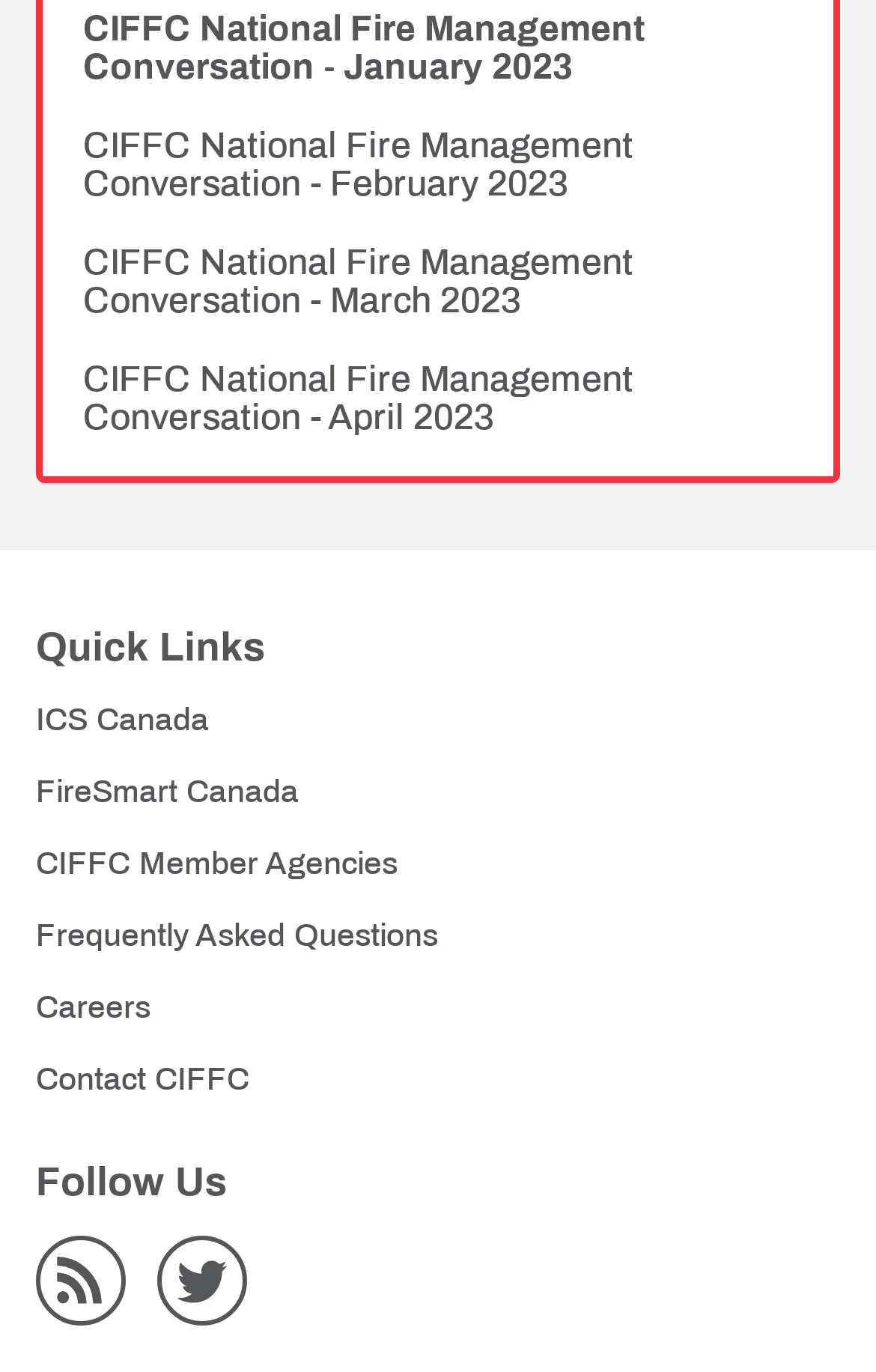Locate the bounding box coordinates of the segment that needs to be clicked to meet this instruction: "Read Frequently Asked Questions".

[0.041, 0.67, 0.5, 0.695]